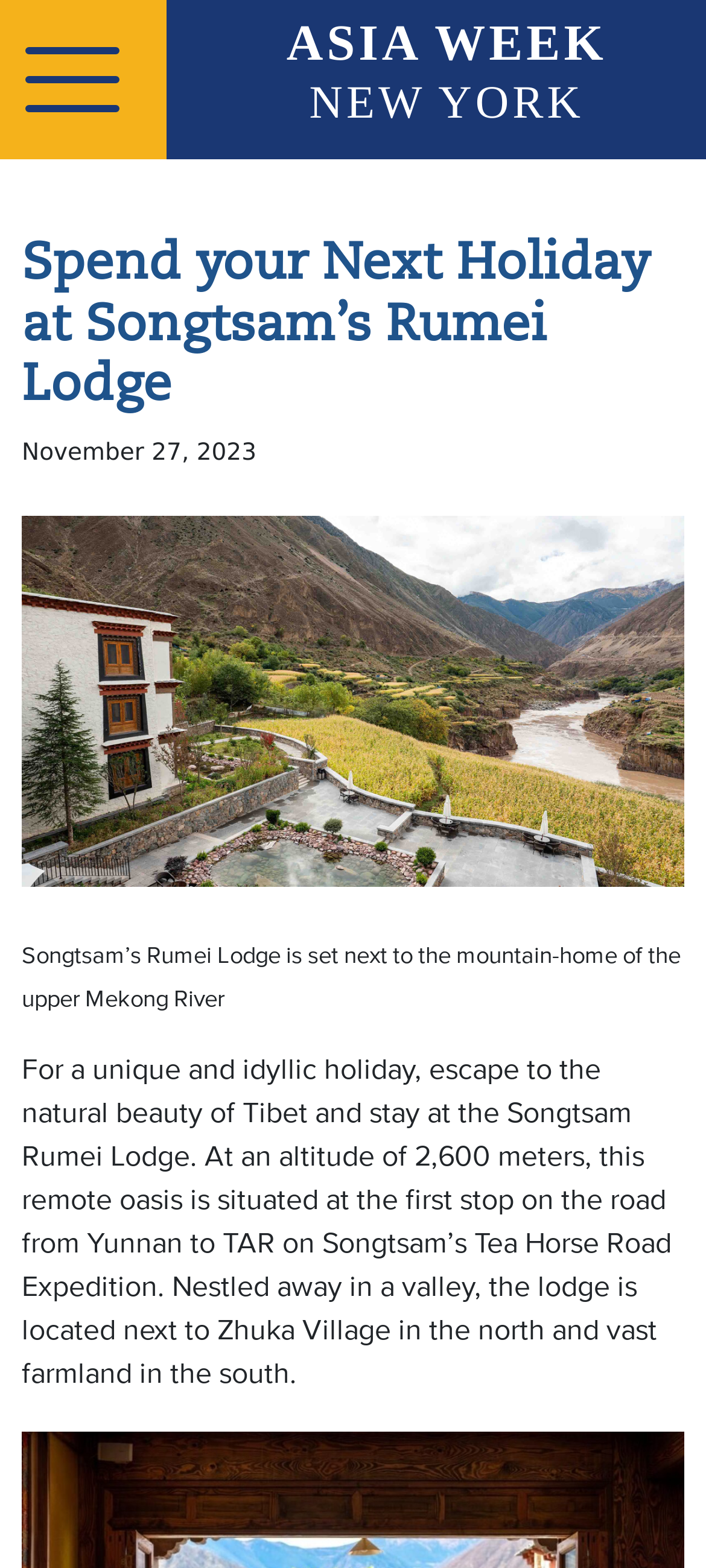Using details from the image, please answer the following question comprehensively:
What is the altitude of Songtsam Rumei Lodge?

The text description explicitly states that the lodge is situated at an altitude of 2,600 meters.